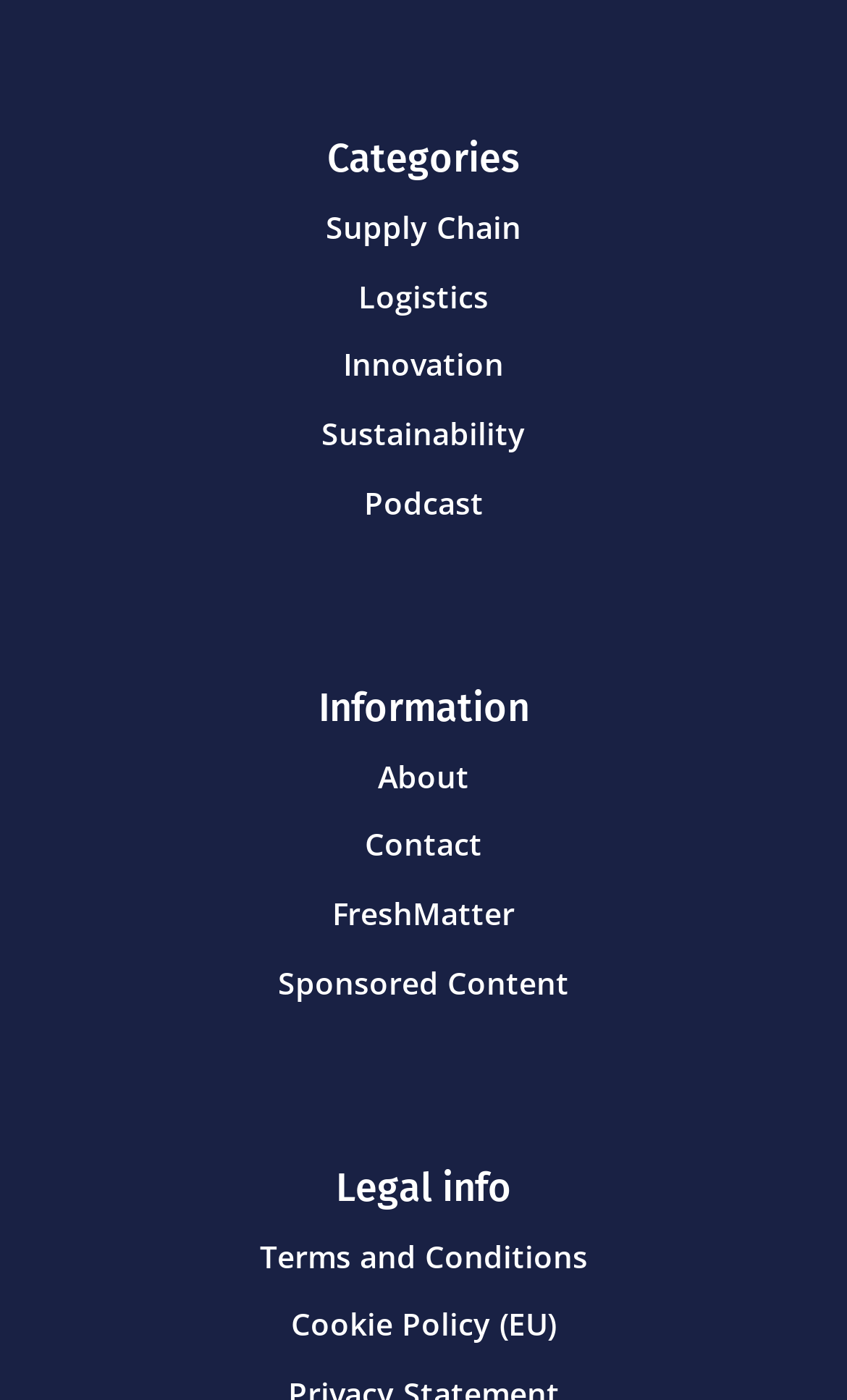How many links are under 'Legal info'?
From the image, respond with a single word or phrase.

2